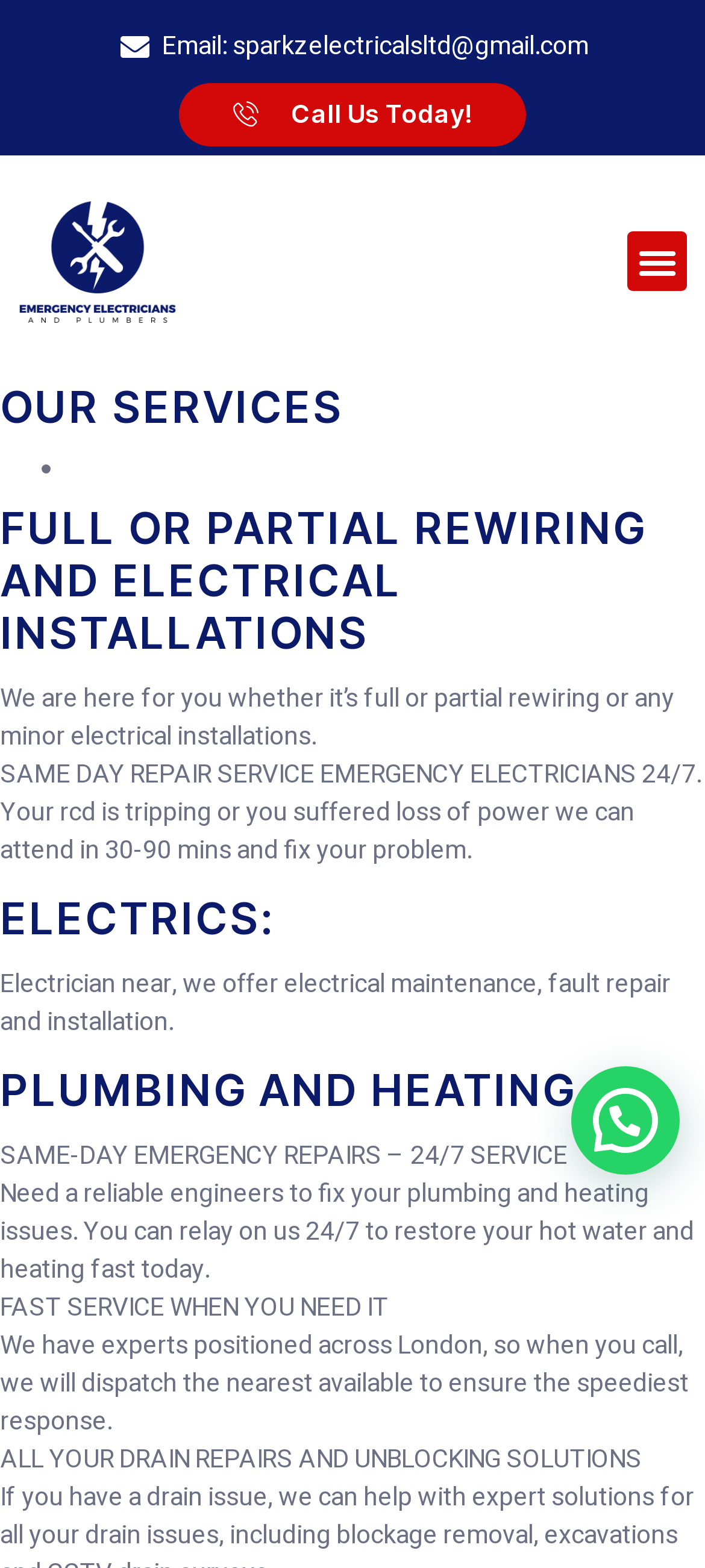What type of electrical services do they offer?
Answer the question with just one word or phrase using the image.

Rewiring and installations